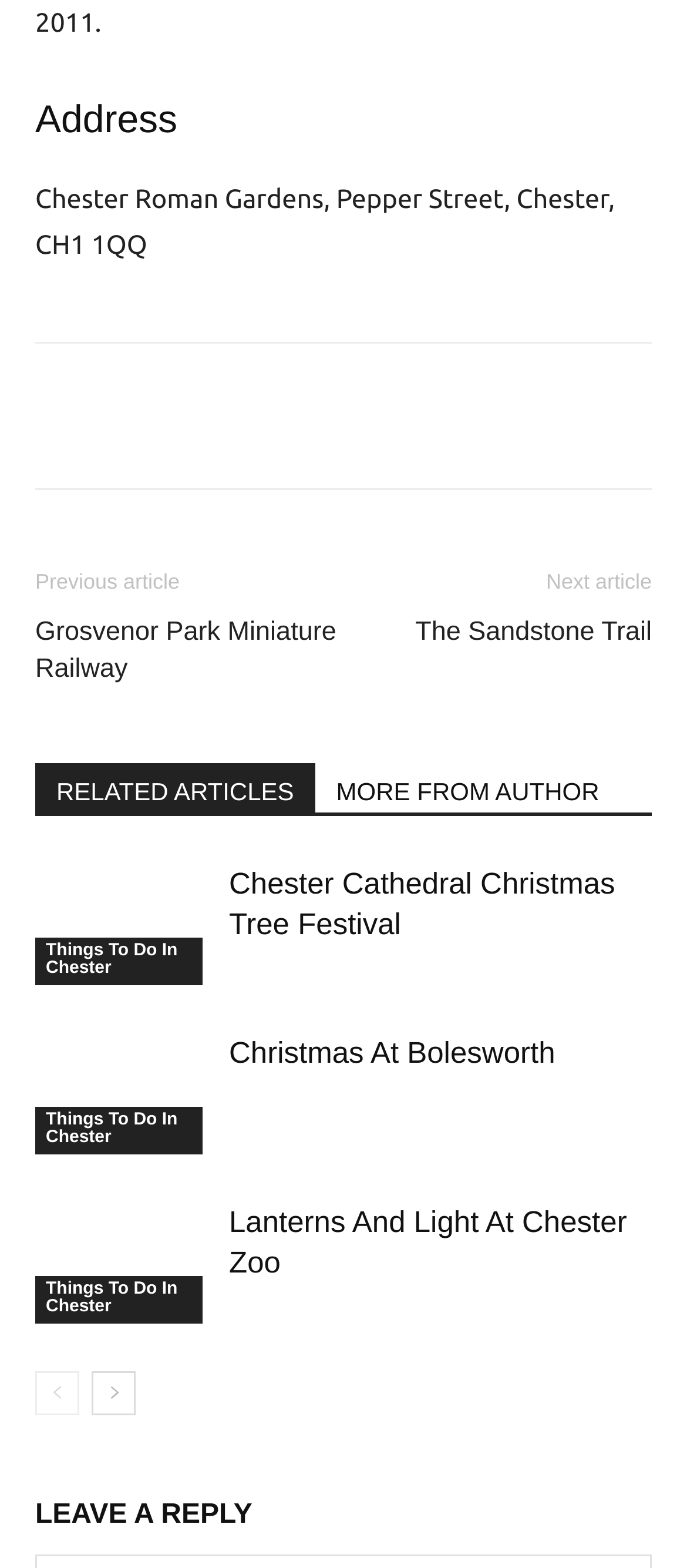Please specify the bounding box coordinates of the area that should be clicked to accomplish the following instruction: "Read about Grosvenor Park Miniature Railway". The coordinates should consist of four float numbers between 0 and 1, i.e., [left, top, right, bottom].

[0.051, 0.391, 0.5, 0.439]